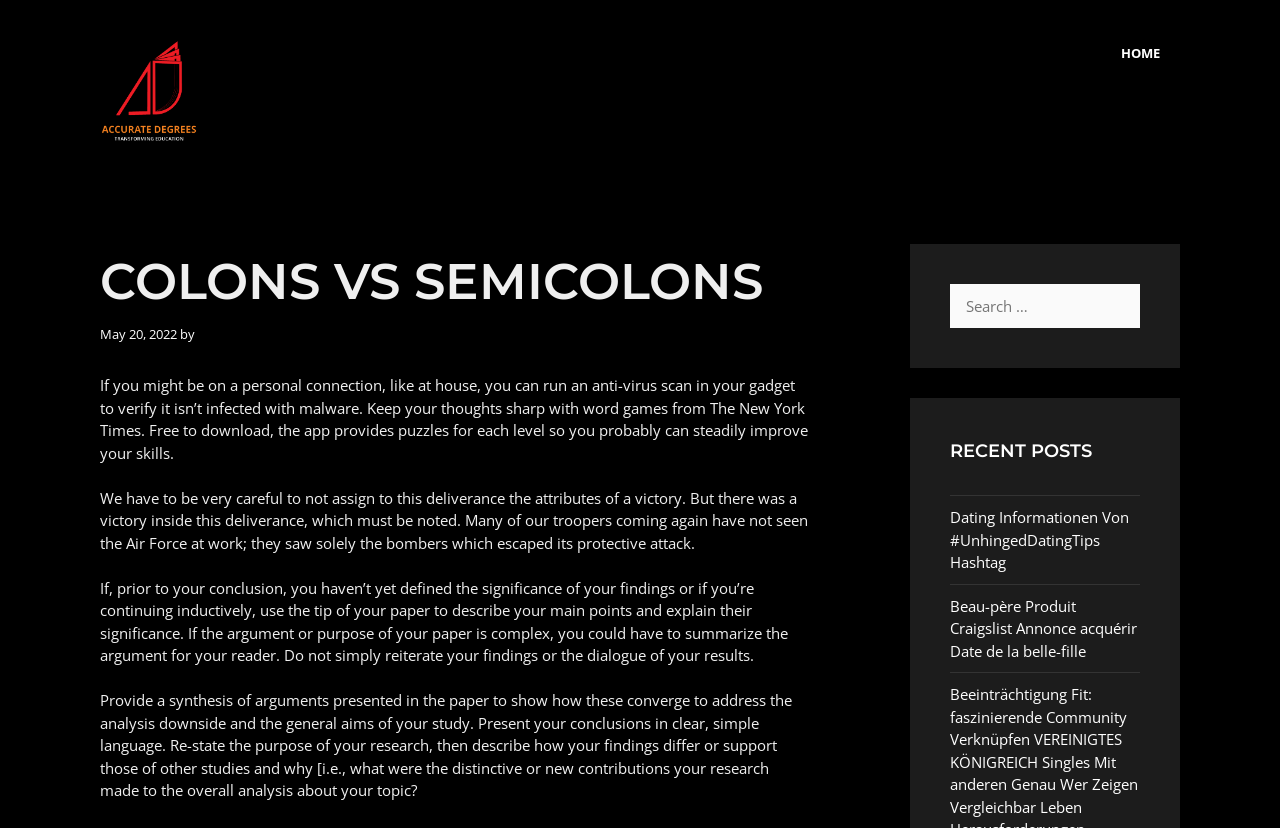Based on the image, give a detailed response to the question: What is the date of the current post?

I found the date of the current post by looking at the link element with the text 'May 20, 2022' which is a child of the 'HOME' link element and has a time element as its child.